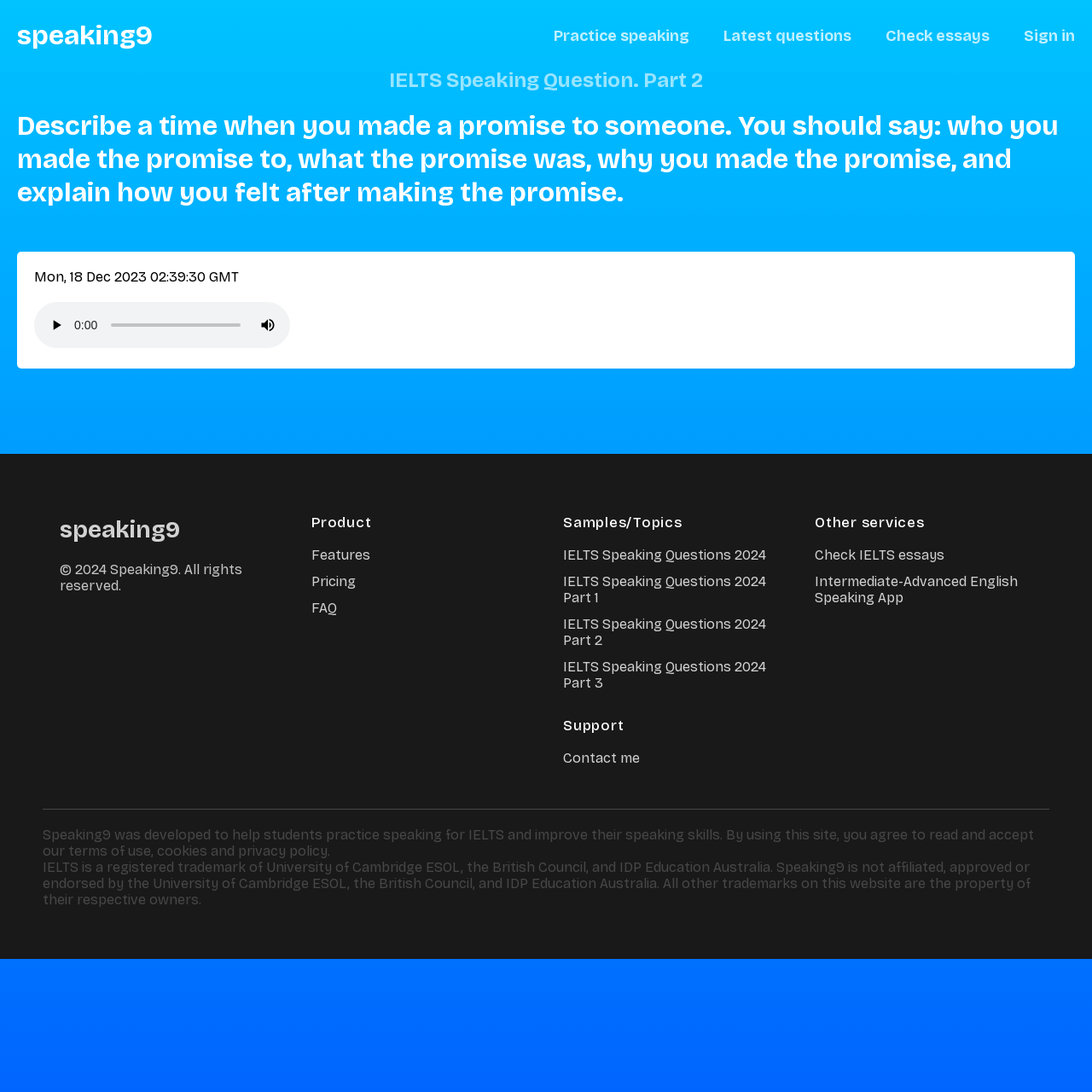Determine the bounding box coordinates of the section to be clicked to follow the instruction: "Visit the WordPress website". The coordinates should be given as four float numbers between 0 and 1, formatted as [left, top, right, bottom].

None